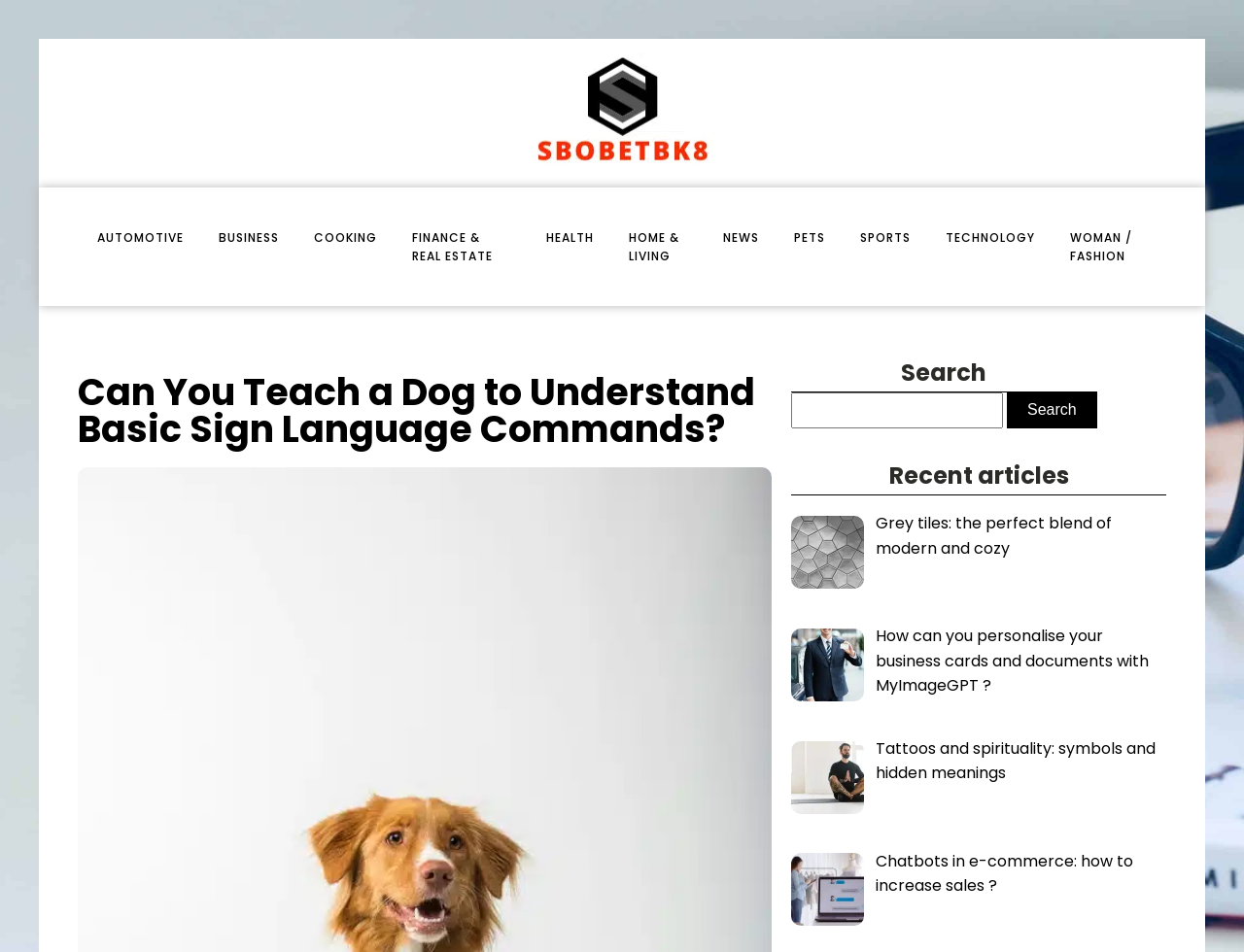Using the details in the image, give a detailed response to the question below:
What is the topic of the first recent article?

The first recent article is titled 'Grey tiles: the perfect blend of modern and cozy', which suggests that the article is about interior design or home decor.